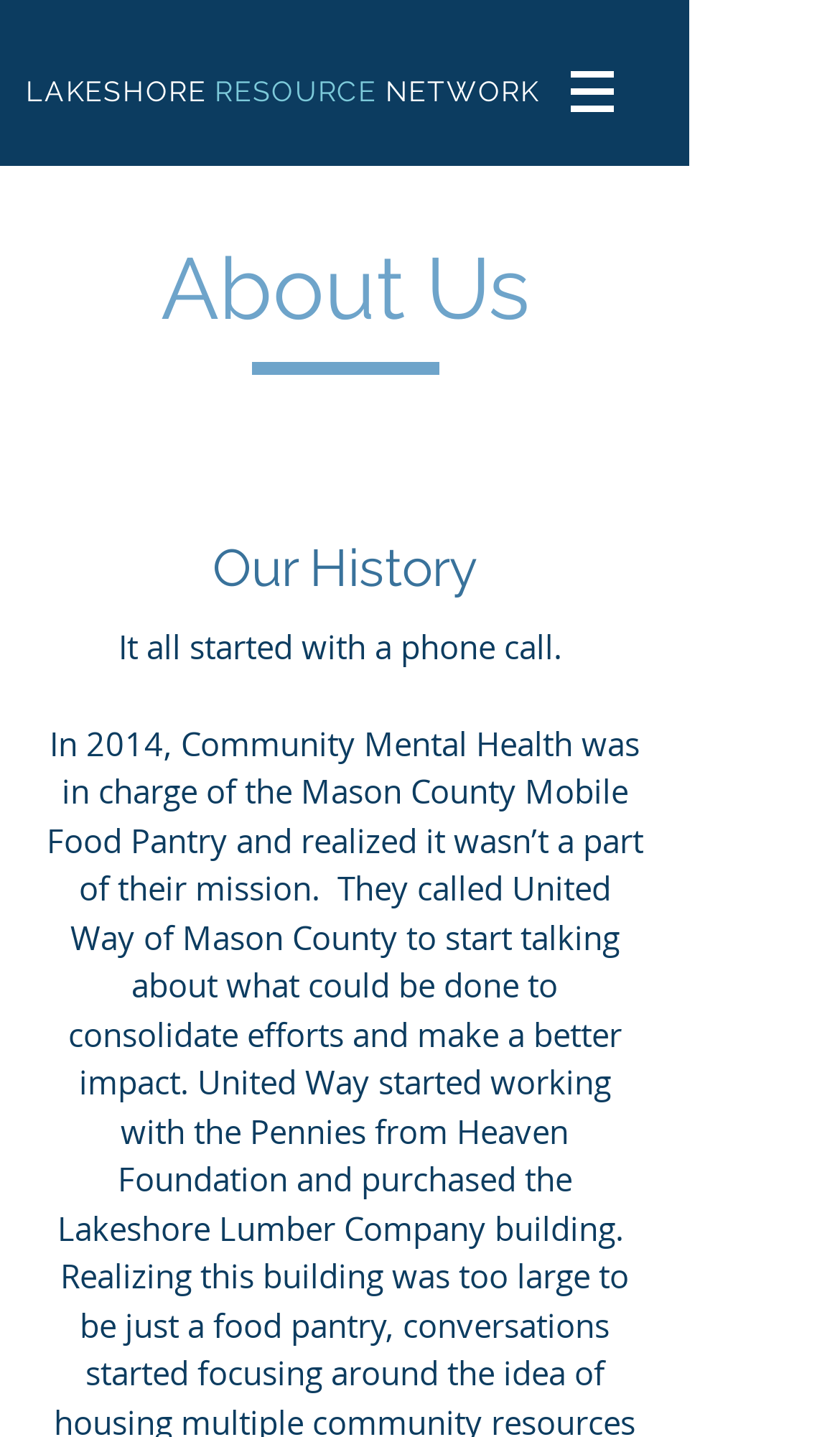Detail the various sections and features of the webpage.

The webpage is about Lakeshore Resource Network, with a prominent heading "LAKESHORE RESOURCE NETWORK" at the top left corner. Below this heading, there is a navigation menu labeled "Site" at the top right corner, which contains a button with a popup menu and a small image. 

Underneath the navigation menu, there are three main sections. The first section is headed by "About Us" and is located at the top center of the page. The second section is headed by "Our History" and is positioned below the "About Us" section. 

In the "Our History" section, there is a paragraph of text that starts with "It all started with a phone call." This text is located below the "Our History" heading and takes up a significant portion of the page.